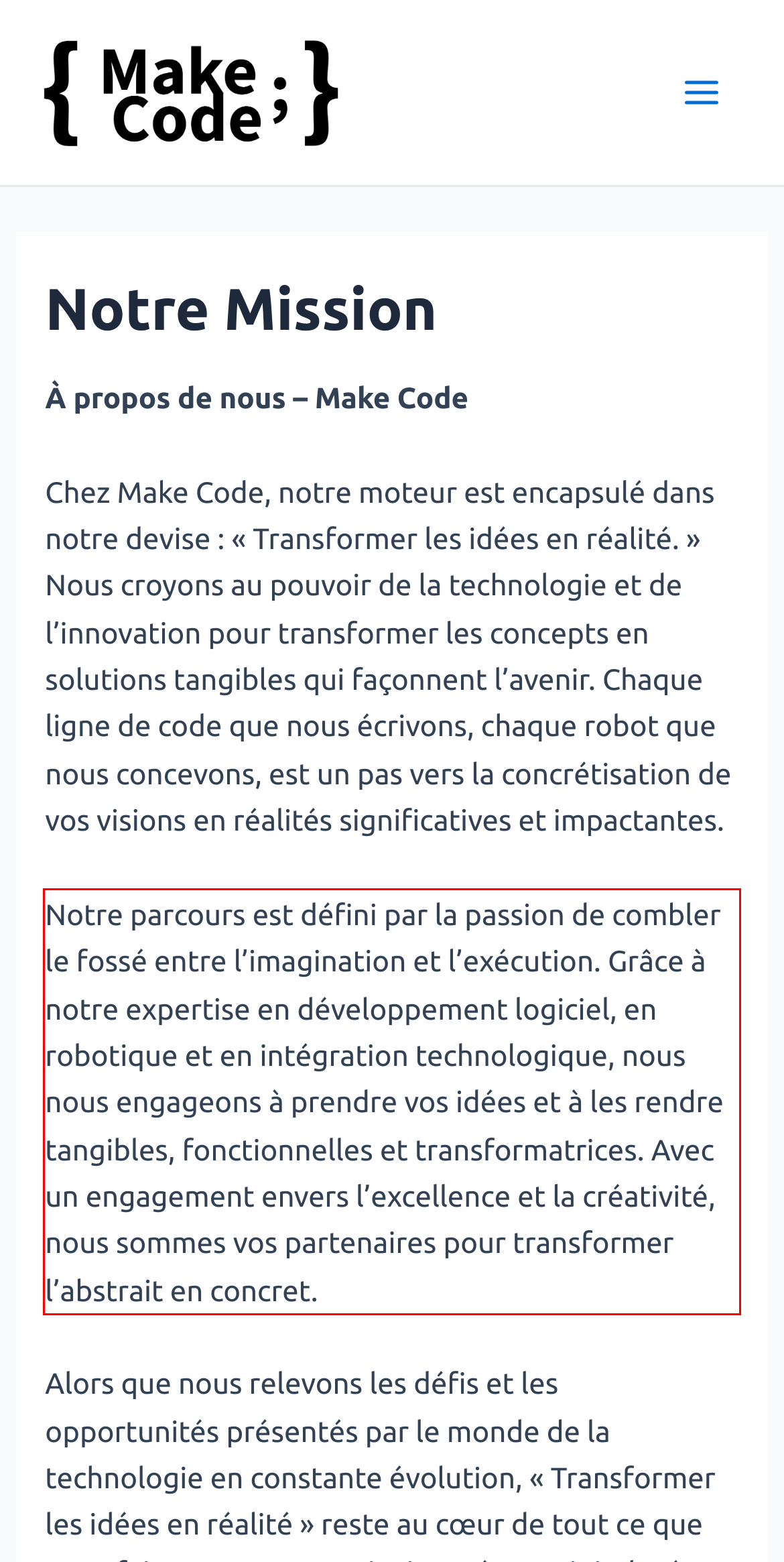From the provided screenshot, extract the text content that is enclosed within the red bounding box.

Notre parcours est défini par la passion de combler le fossé entre l’imagination et l’exécution. Grâce à notre expertise en développement logiciel, en robotique et en intégration technologique, nous nous engageons à prendre vos idées et à les rendre tangibles, fonctionnelles et transformatrices. Avec un engagement envers l’excellence et la créativité, nous sommes vos partenaires pour transformer l’abstrait en concret.